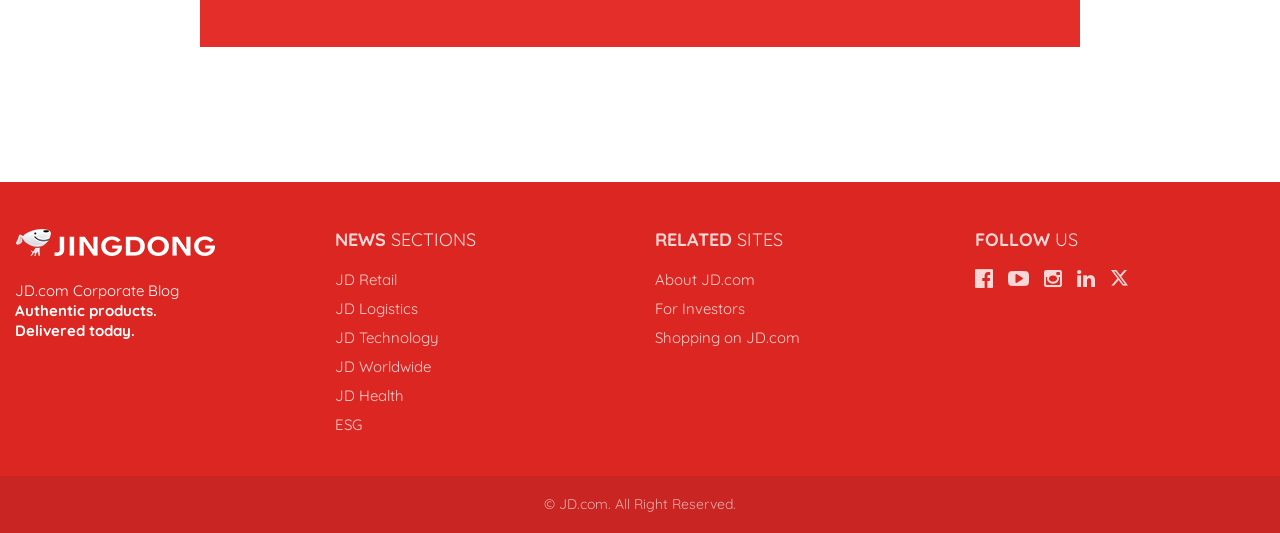Specify the bounding box coordinates of the element's region that should be clicked to achieve the following instruction: "Go to JD Retail". The bounding box coordinates consist of four float numbers between 0 and 1, in the format [left, top, right, bottom].

[0.262, 0.507, 0.31, 0.542]